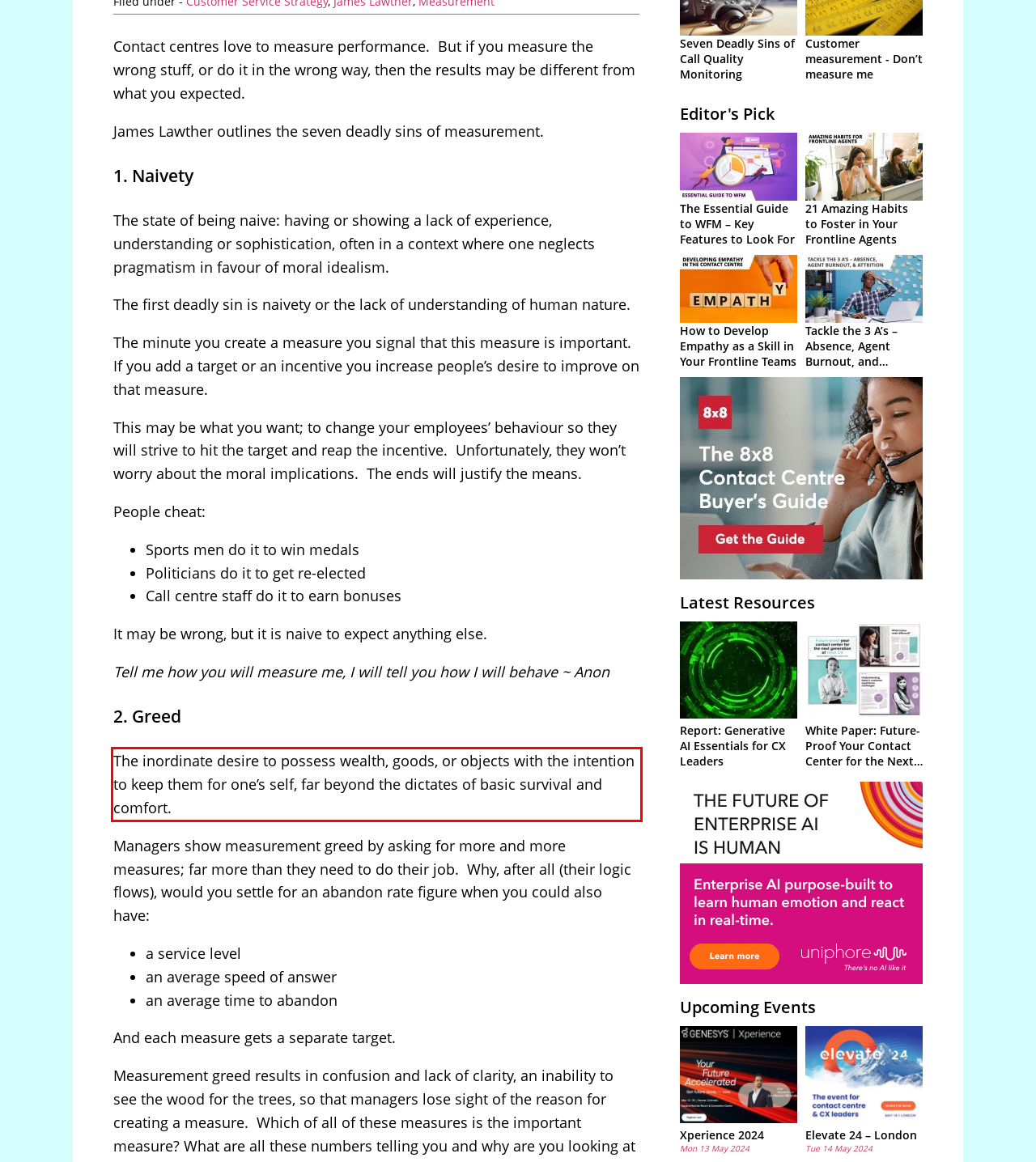Inspect the webpage screenshot that has a red bounding box and use OCR technology to read and display the text inside the red bounding box.

The inordinate desire to possess wealth, goods, or objects with the intention to keep them for one’s self, far beyond the dictates of basic survival and comfort.